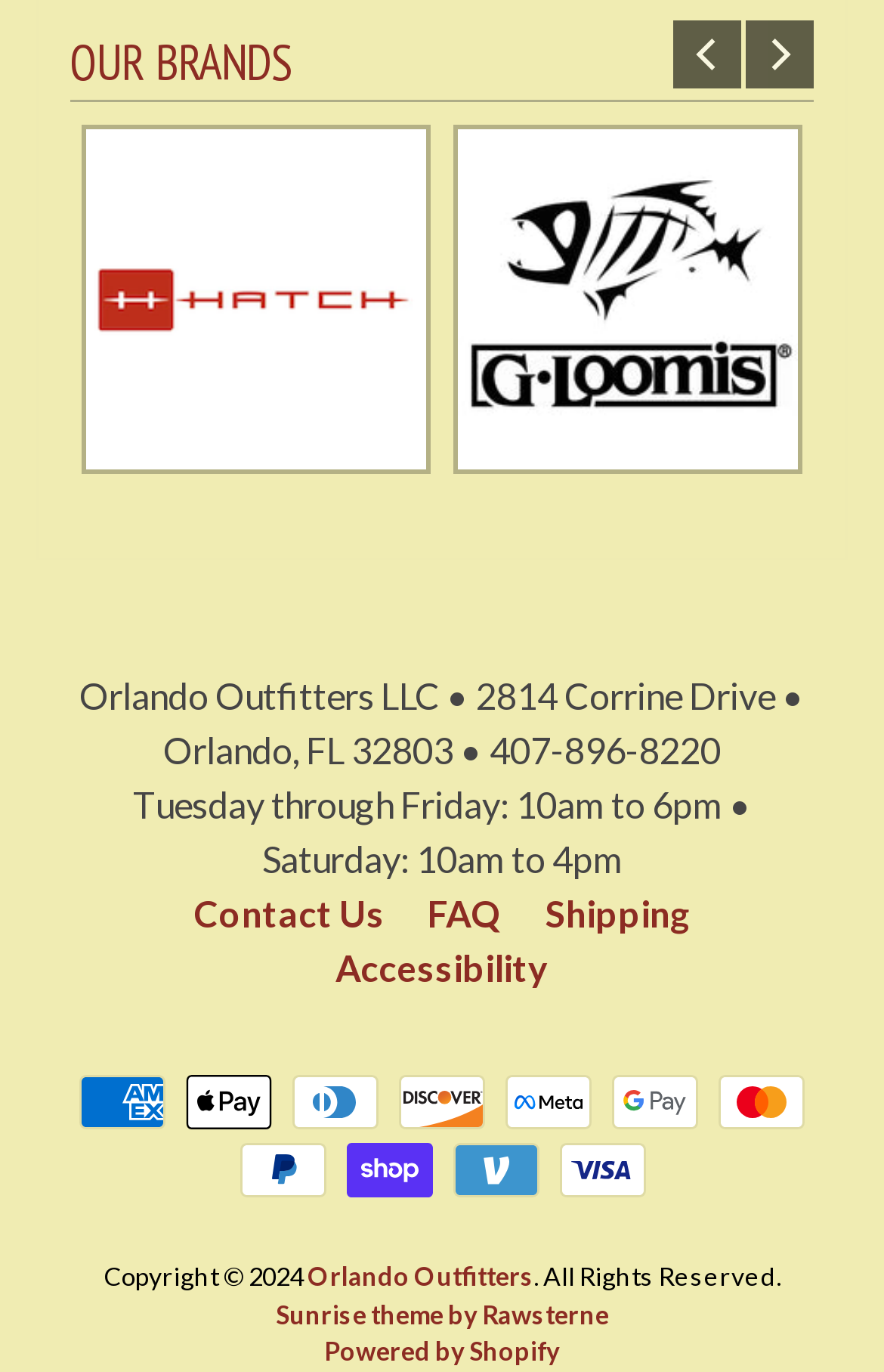Given the element description "Sunrise theme by Rawsterne", identify the bounding box of the corresponding UI element.

[0.312, 0.946, 0.688, 0.968]